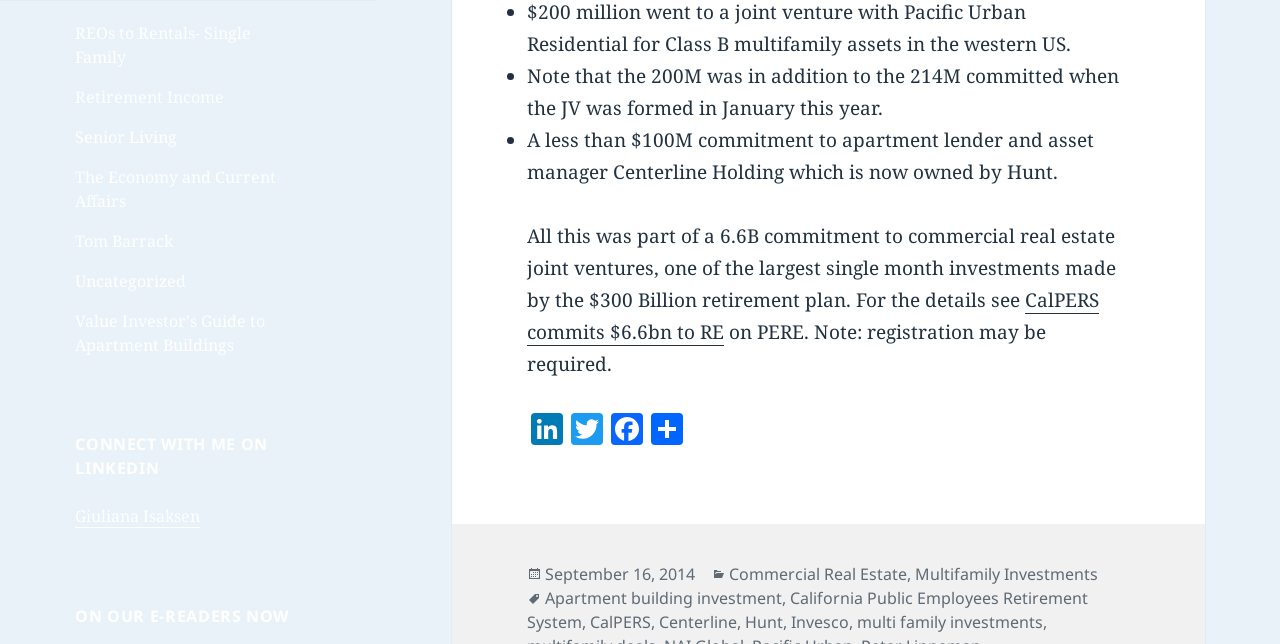Review the image closely and give a comprehensive answer to the question: What is the topic of the blog post?

The answer can be found by looking at the link 'CalPERS commits $6.6bn to RE' which is located in the main content area of the webpage.